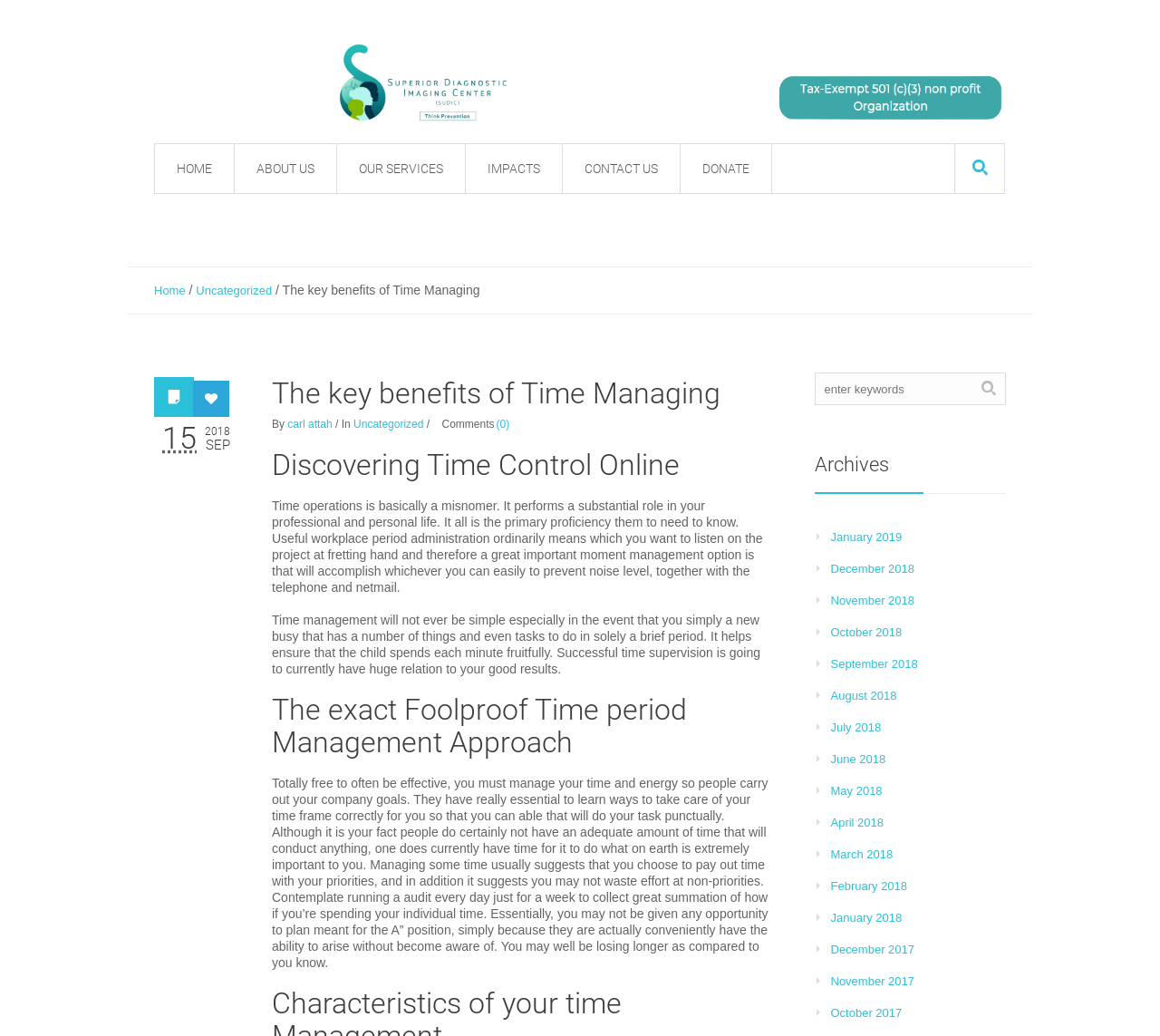Provide your answer to the question using just one word or phrase: What is the purpose of the textbox at the top right corner?

Search